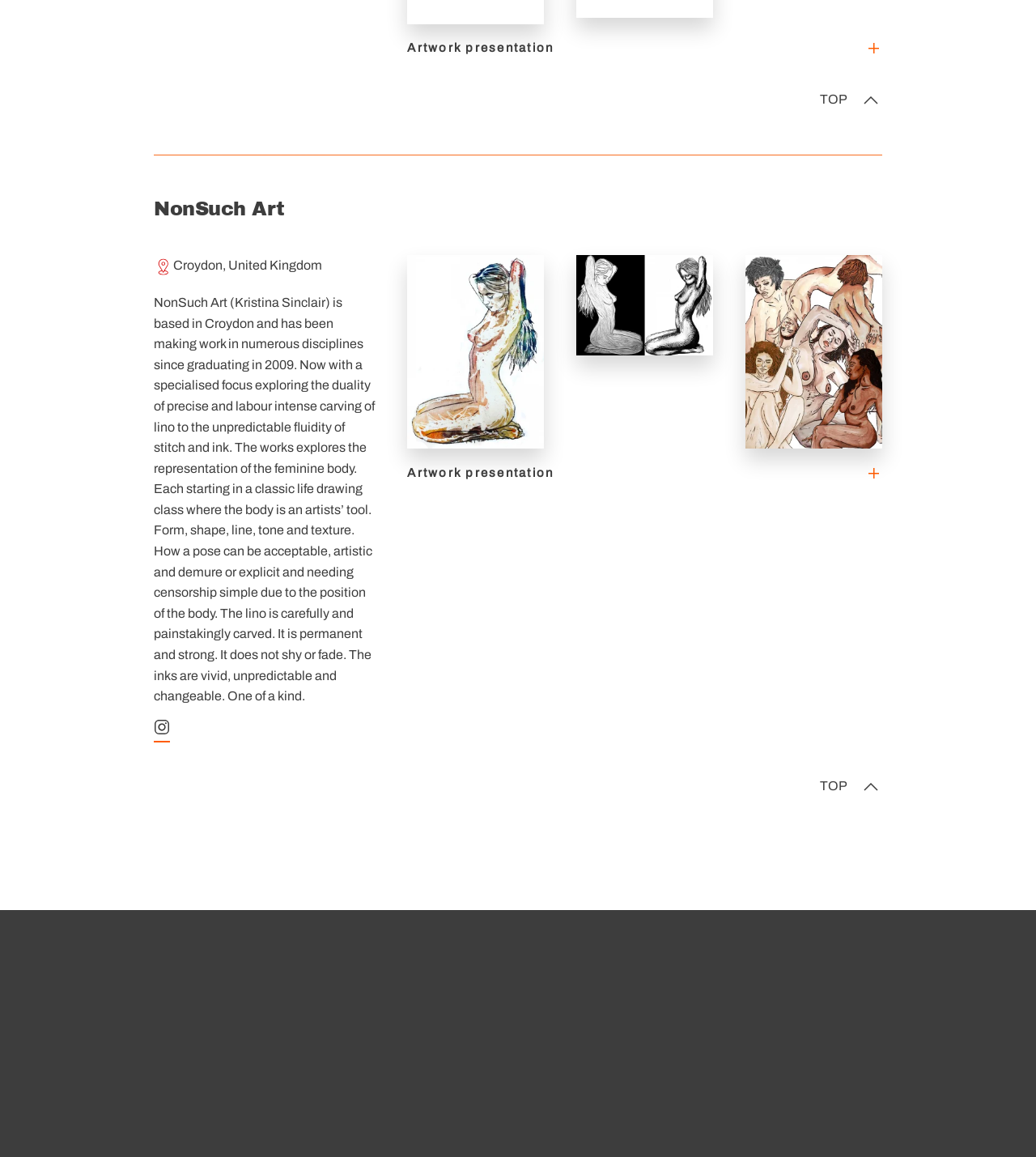Find the bounding box coordinates for the UI element whose description is: "Cookie Policy". The coordinates should be four float numbers between 0 and 1, in the format [left, top, right, bottom].

[0.844, 0.859, 0.977, 0.877]